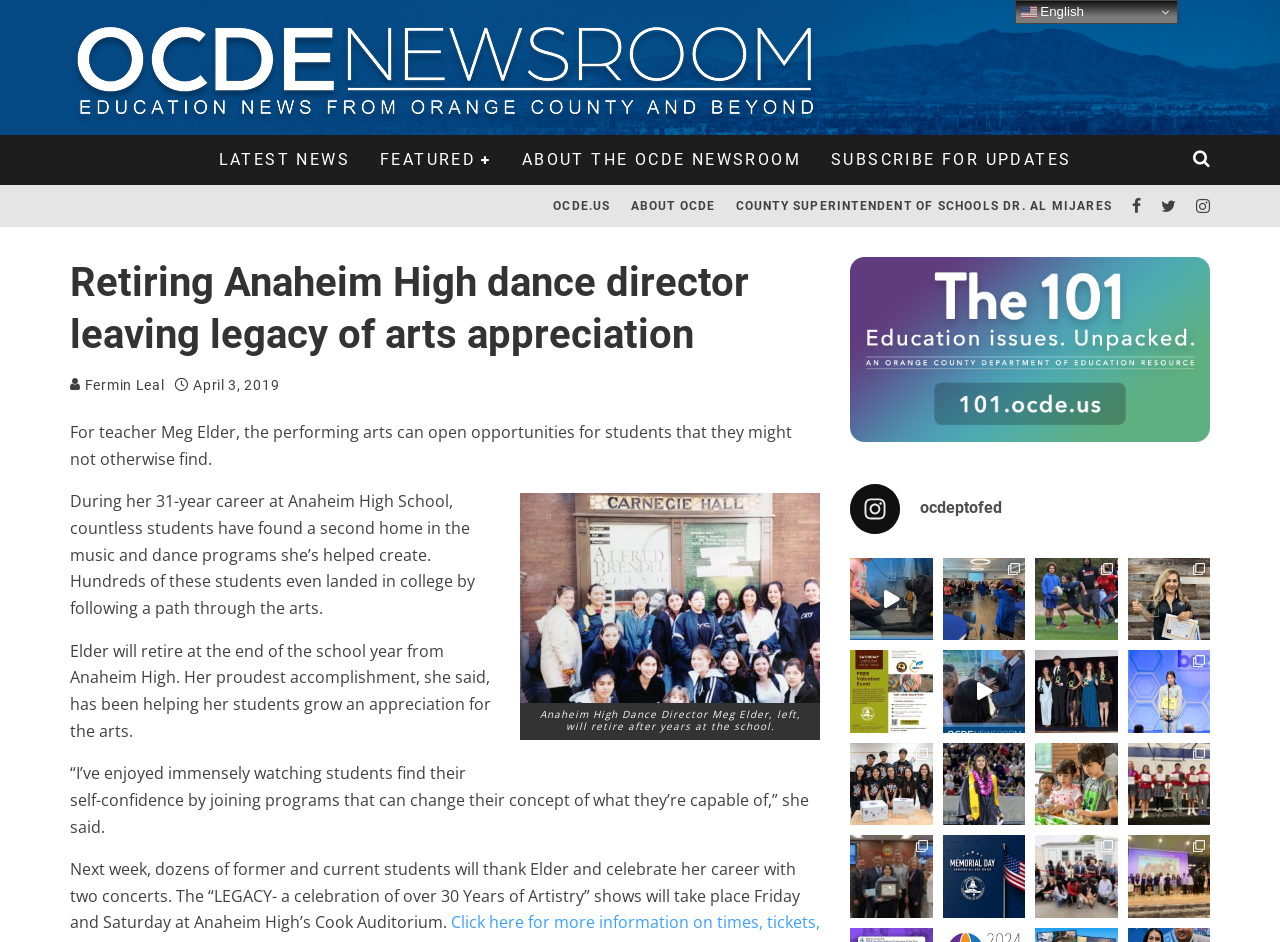Using the given element description, provide the bounding box coordinates (top-left x, top-left y, bottom-right x, bottom-right y) for the corresponding UI element in the screenshot: Subscribe for updates

[0.637, 0.143, 0.849, 0.196]